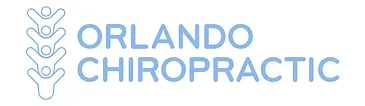Describe every important feature and element in the image comprehensively.

The image features the logo of "Orlando Chiropractic," prominently displayed in a light blue color. The design incorporates a stylized representation of three figures, which likely symbolize community and care, suggesting a focus on health and wellness. Accompanying the imagery is the text "ORLANDO CHIROPRACTIC," emphasizing the practice's name and location. This logo plays a crucial role in branding for the clinic, aimed at attracting new patients seeking chiropractic care in the Orlando area. The overall aesthetic conveys professionalism, approachability, and a commitment to patient well-being.